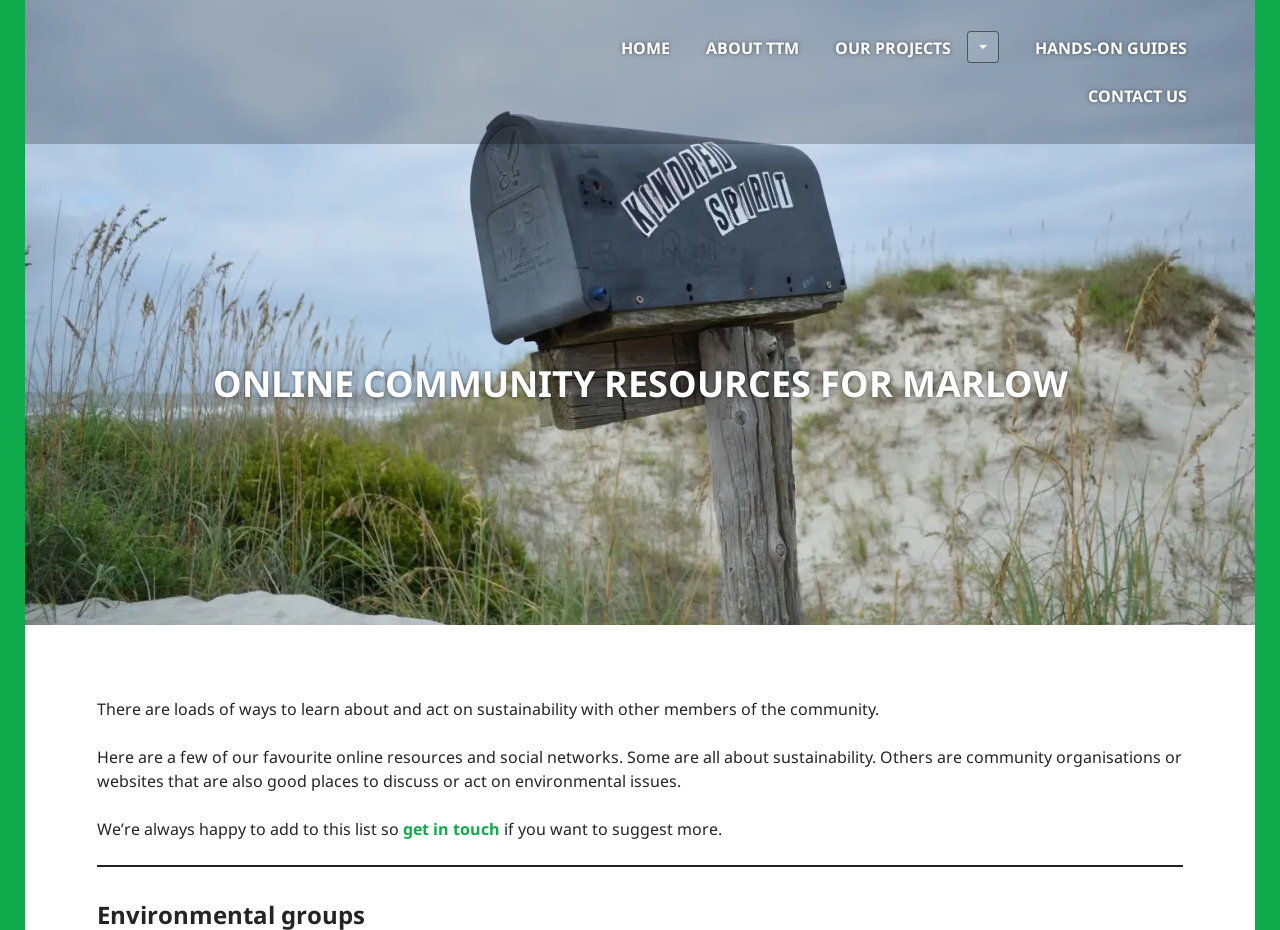Extract the primary heading text from the webpage.

Transition Town Marlow